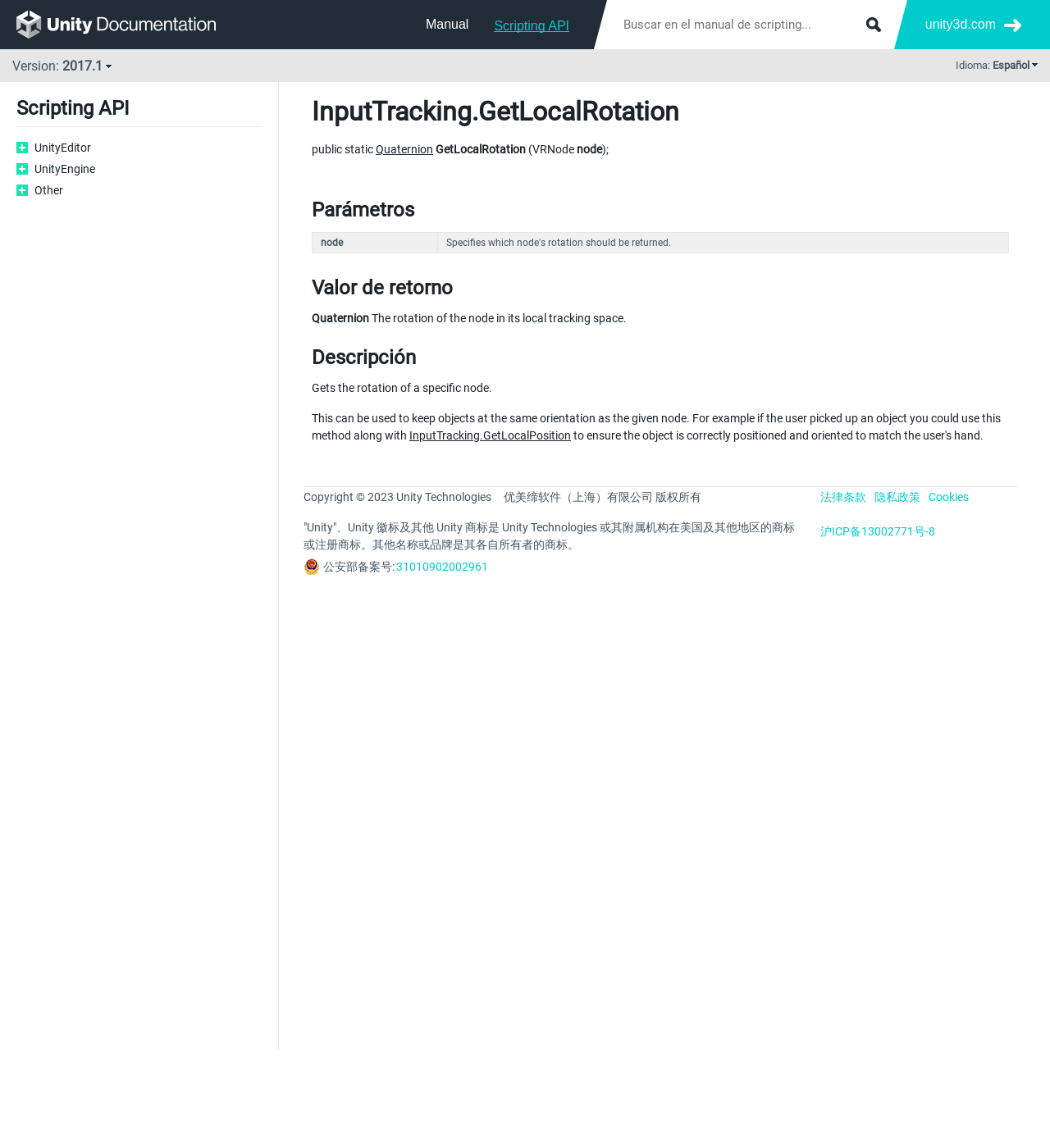Summarize the webpage comprehensively, mentioning all visible components.

This webpage is about the Unity Scripting API, specifically the `GetLocalRotation` function. At the top, there is a search bar with a submit button, allowing users to search the manual. Below the search bar, there are links to the manual and scripting API.

On the left side, there is a navigation menu with links to Unity, UnityEngine, and Other. The main content area is divided into sections, starting with a heading "InputTracking.GetLocalRotation" followed by a description of the function, which returns the rotation of a specific node.

Below the function description, there are three sections: Parameters, Return Value, and Description. The Parameters section contains a table with a single row, describing the `node` parameter. The Return Value section states that the function returns a Quaternion, which represents the rotation of the node in its local tracking space. The Description section provides a detailed explanation of the function, including an example of how it can be used to keep objects at the same orientation as a given node.

At the bottom of the page, there is a copyright notice and a series of links to legal terms, privacy policies, and cookie policies. There are also links to the company's registration information and ICP license number.